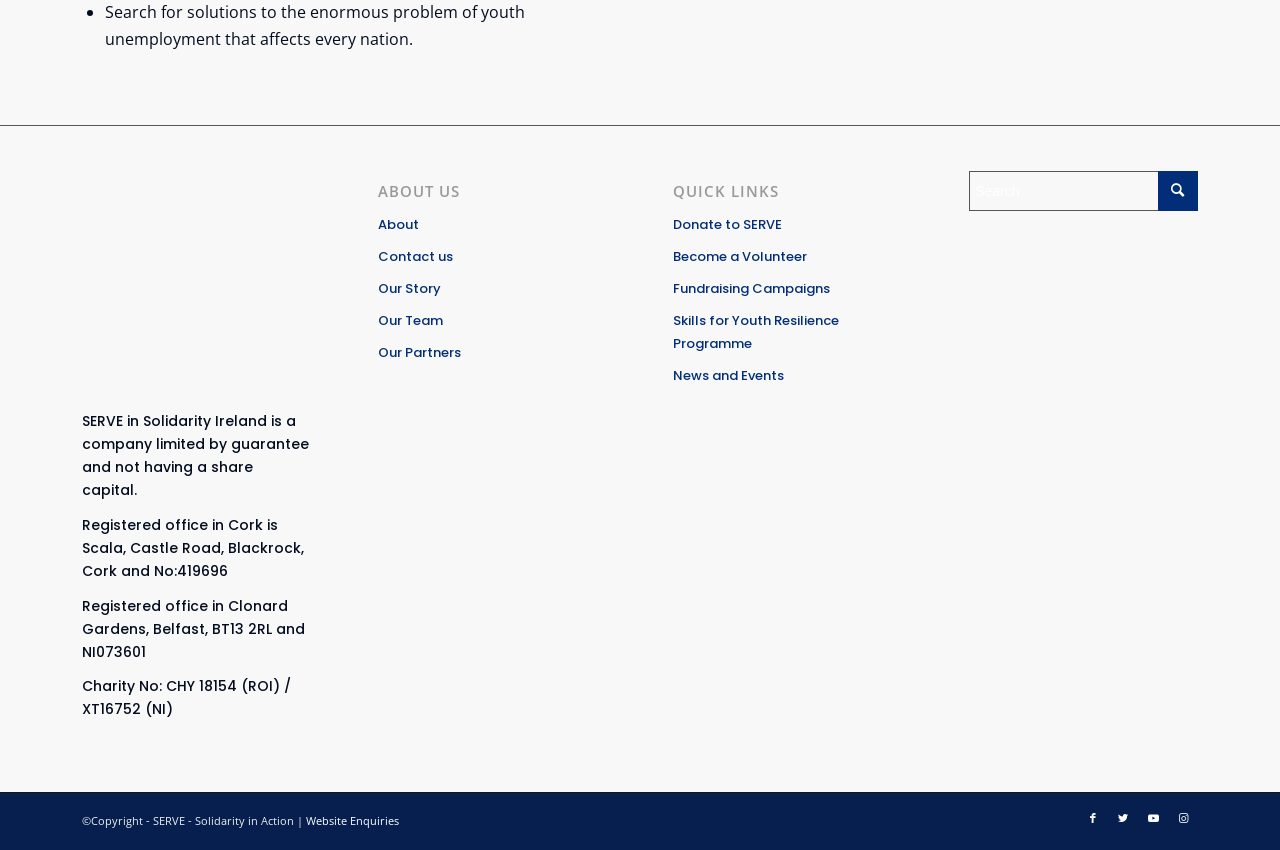What is the charity number for ROI?
Please give a well-detailed answer to the question.

The charity number for ROI can be found in the static text 'Charity No: CHY 18154 (ROI) / XT16752 (NI)' which is located at the bottom of the webpage.